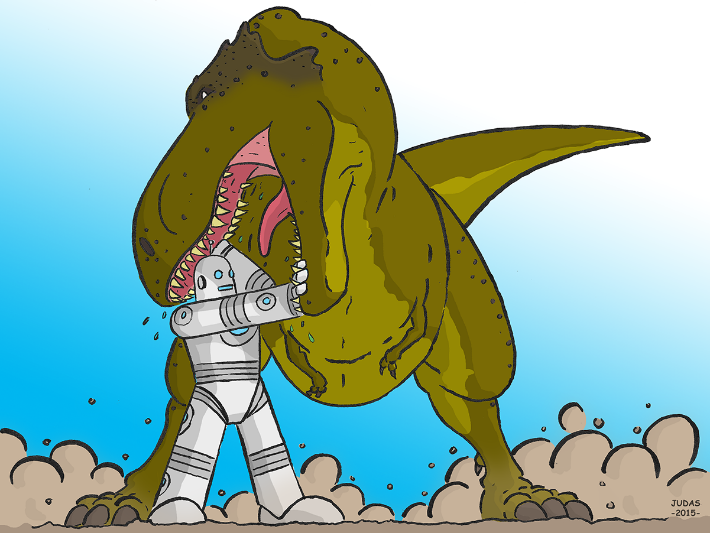Provide an in-depth description of the image you see.

In an imaginative scene, a sleek, robotic figure grapples with a towering Tyrannosaurus rex, showcasing a dramatic clash of technology and prehistoric power. The robot, donned in metallic grey and silver with blue accents, appears to be holding onto the dinosaur in a defensive maneuver, emphasizing a blend of strength and vulnerability. The T-rex, with its menacing jaws wide open, displays sharp teeth, ready to dominate. Dust and debris swirl around them, suggesting a chaotic environment reminiscent of a battleground. The background transitions from a bright blue towards a softer white, amplifying the action and highlighting the main characters in this whimsical cross-time adventure. This artwork, credited to "JUDAS" and dated 2015, captures the essence of thrilling sci-fi narratives where dinosaurs and robots coexist.